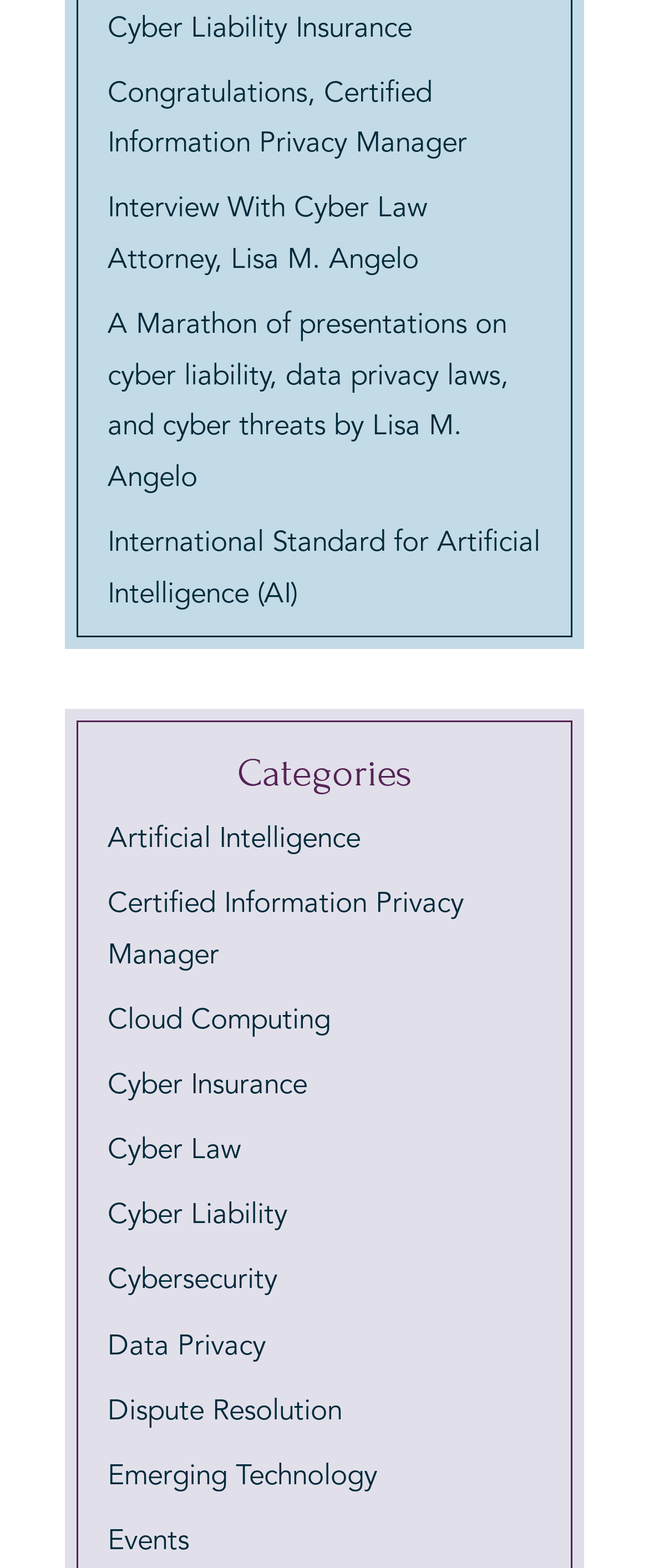Please specify the coordinates of the bounding box for the element that should be clicked to carry out this instruction: "Learn about International Standard for Artificial Intelligence". The coordinates must be four float numbers between 0 and 1, formatted as [left, top, right, bottom].

[0.165, 0.337, 0.832, 0.388]